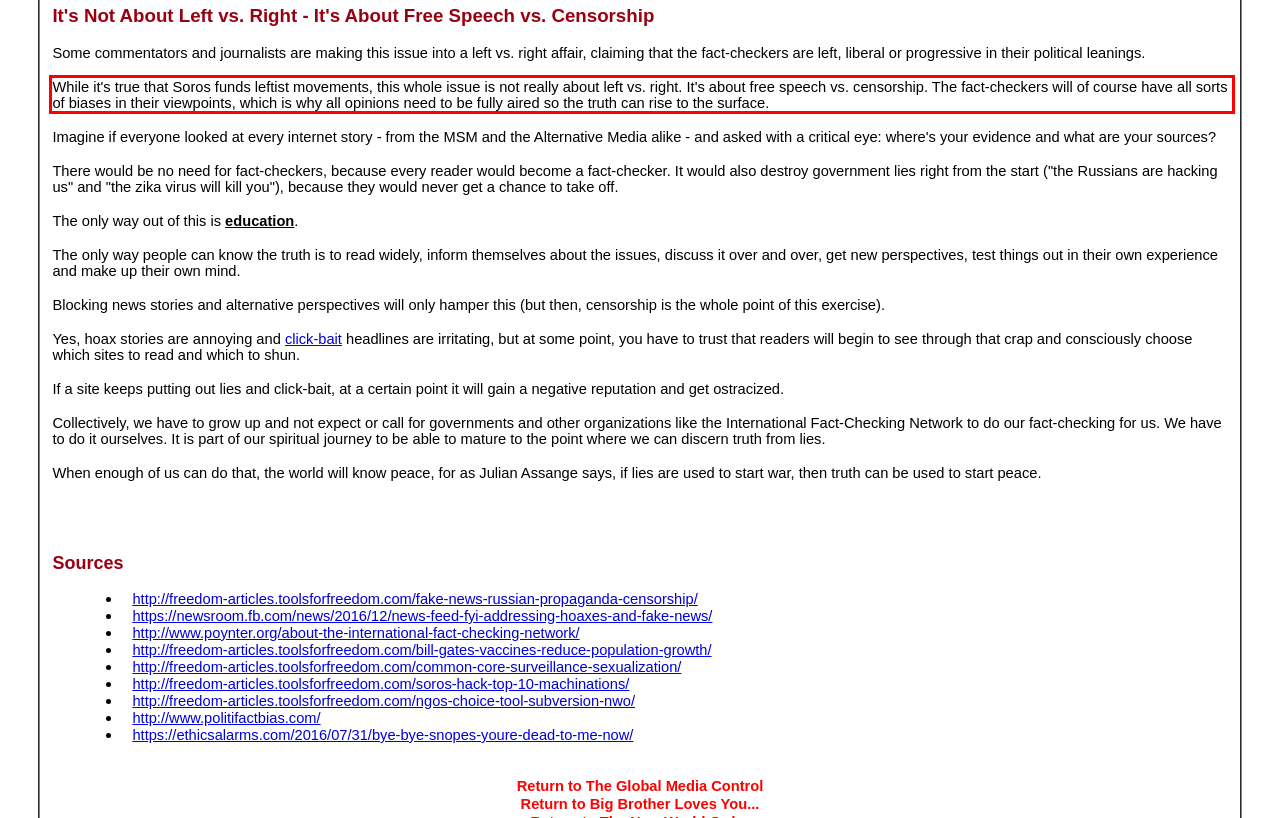Identify the text inside the red bounding box in the provided webpage screenshot and transcribe it.

While it's true that Soros funds leftist movements, this whole issue is not really about left vs. right. It's about free speech vs. censorship. The fact-checkers will of course have all sorts of biases in their viewpoints, which is why all opinions need to be fully aired so the truth can rise to the surface.